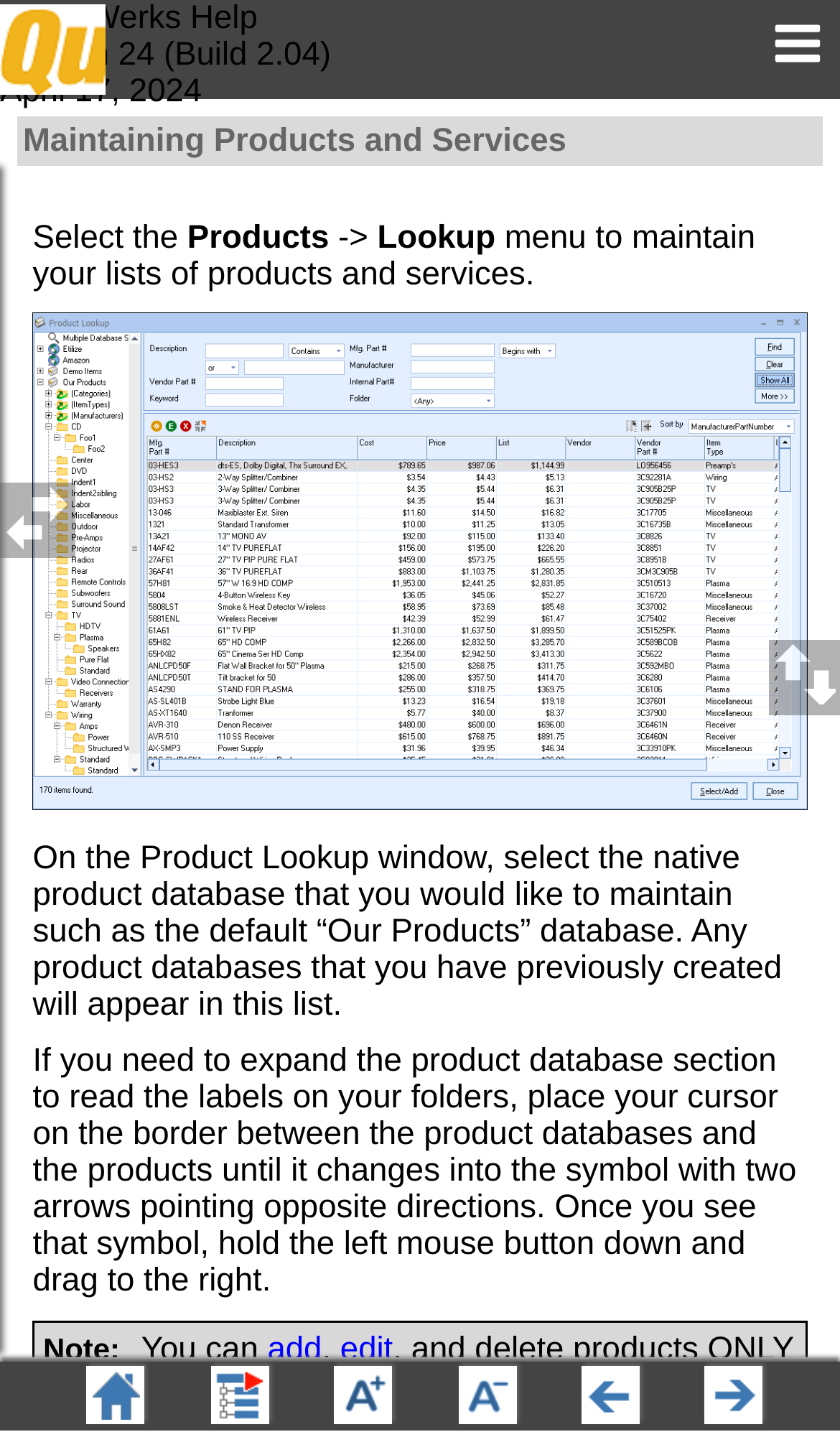Give a detailed account of the webpage, highlighting key information.

The webpage is titled "Maintaining Products and Services" and has a prominent image on the top right corner. At the top left, there is a link to "QuoteWerks" and a static text "QuoteWerks Help" followed by the version and build number, and the current date. 

Below this, there is a layout table with a single row that spans the entire width of the page. Within this row, there is a cell containing the title "Maintaining Products and Services". 

On the left side of the page, there is a static text "Select the" followed by an arrow "->" and then "Lookup" menu. This is accompanied by a descriptive text "menu to maintain your lists of products and services." 

Below this, there is a large image that takes up most of the page's width. Above this image, there is a static text that provides instructions on how to select a native product database on the Product Lookup window. 

Further down, there is another static text that explains how to expand the product database section. This text contains two links, "add" and "edit", which are positioned at the bottom right corner of the page. 

At the very bottom of the page, there is a row of empty table cells, with the last cell containing two spaces. There are also several small images scattered throughout the page, but their purposes are unclear.